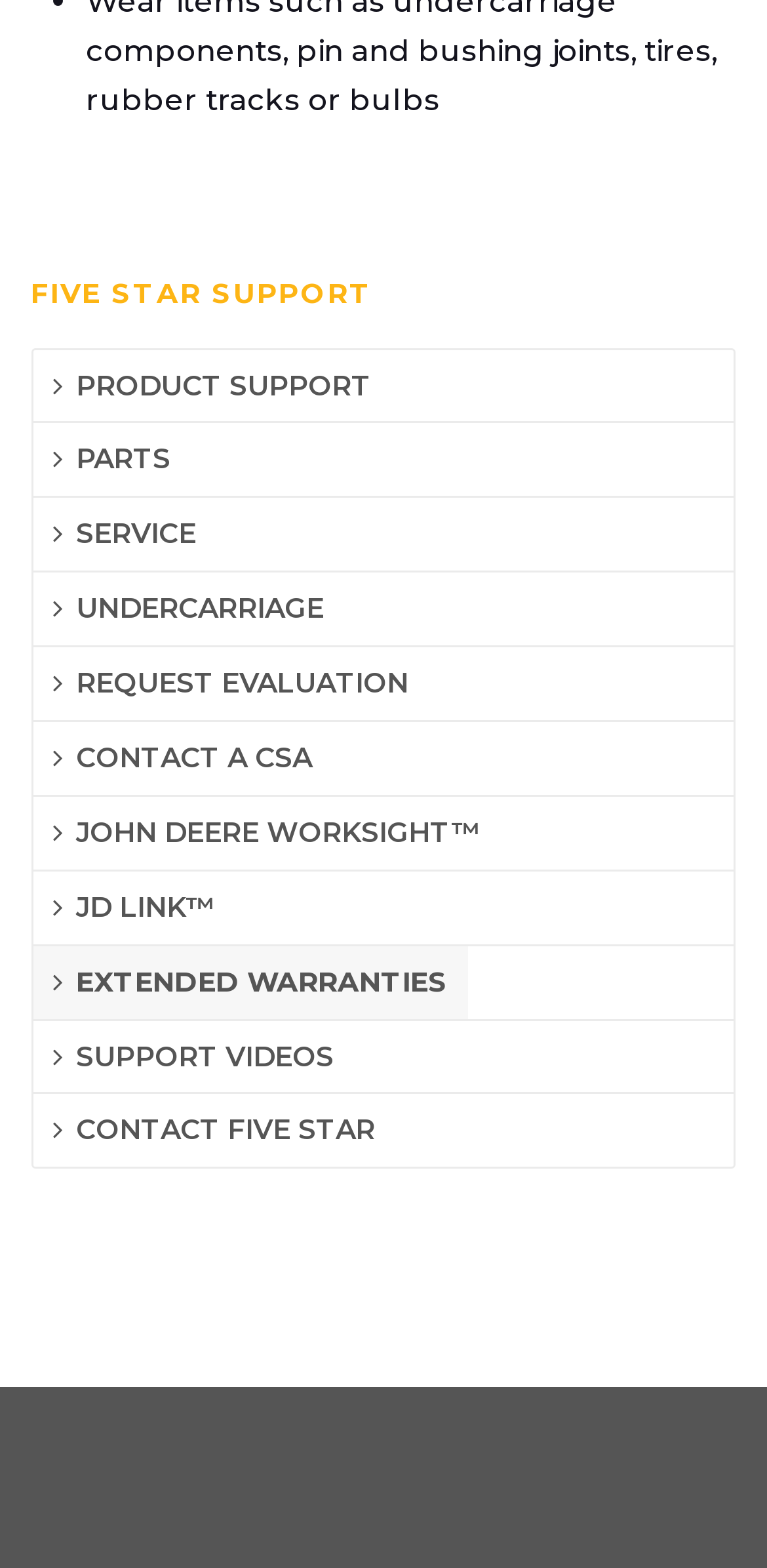Locate the bounding box coordinates of the clickable region necessary to complete the following instruction: "Request an evaluation". Provide the coordinates in the format of four float numbers between 0 and 1, i.e., [left, top, right, bottom].

[0.043, 0.413, 0.558, 0.459]